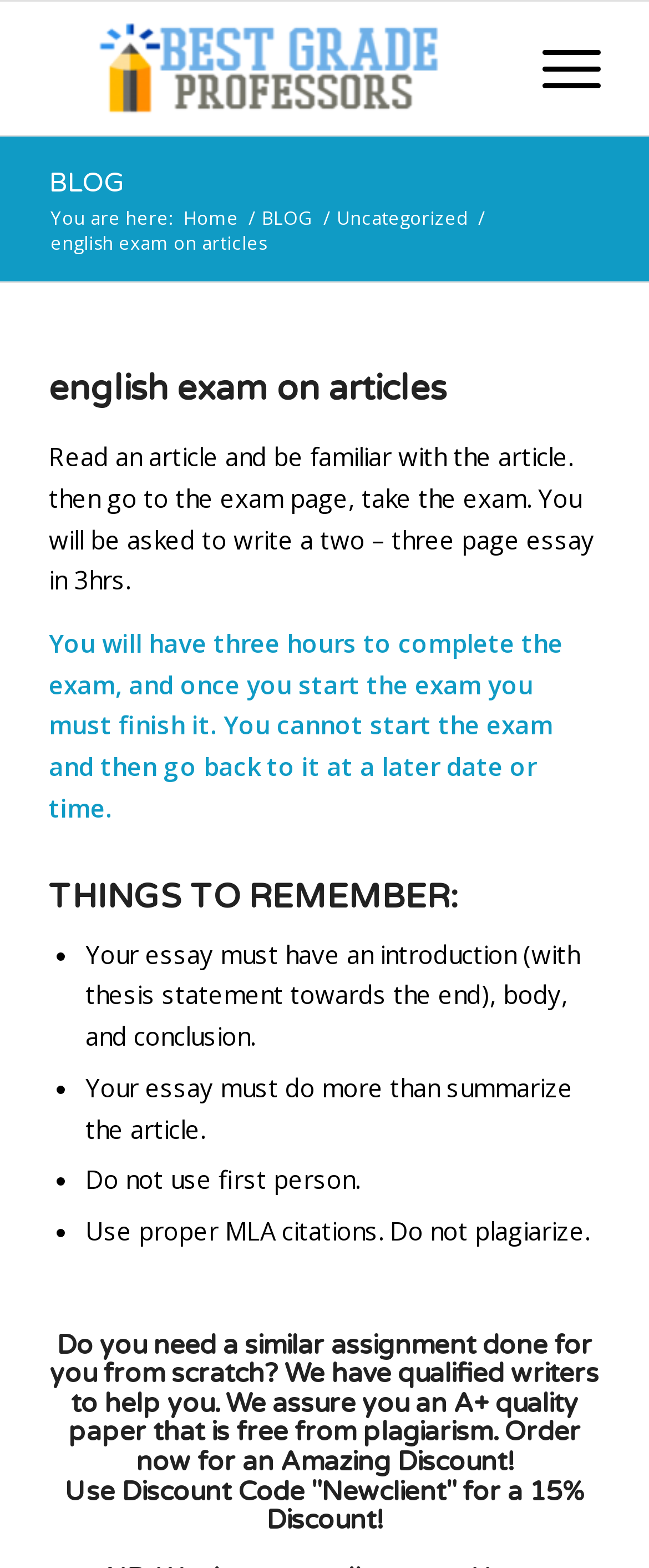Please reply to the following question with a single word or a short phrase:
What citation style is required?

MLA